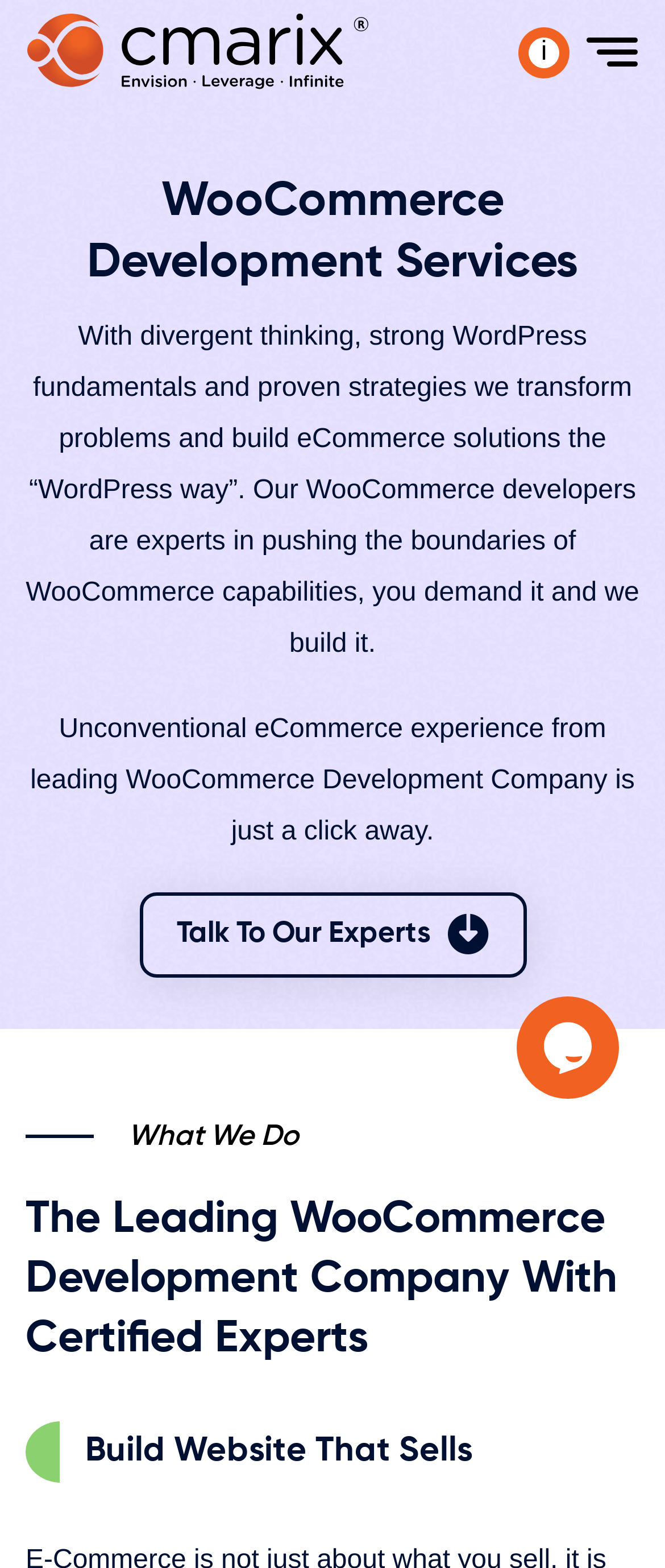Provide an in-depth description of the elements and layout of the webpage.

The webpage is about CMARIX, a leading WooCommerce development company in India, offering tailored WooCommerce development services. At the top left of the page, there is a link and an image, both labeled "CMARIX", which likely serve as a logo or branding element. 

To the top right, there is a "Toggle navigation" element, which suggests that the webpage has a responsive design and can adapt to different screen sizes. 

Below the logo, there is a prominent heading that reads "WooCommerce Development Services", which is followed by a paragraph of text that describes the company's approach to eCommerce solutions. This text is positioned near the top center of the page.

Further down, there is another paragraph of text that invites visitors to experience unconventional eCommerce solutions from the leading WooCommerce development company. This text is positioned near the middle of the page.

To the right of this text, there is a button labeled "Talk To Our Experts" with an arrow icon, which likely initiates a conversation or inquiry process.

Below the button, there is a heading that reads "What We Do", which is followed by another heading that reads "The Leading WooCommerce Development Company With Certified Experts". This section is positioned near the bottom left of the page.

Finally, at the bottom center of the page, there is a heading that reads "Build Website That Sells", and to the right of it, there is an iframe containing a chat widget, which allows visitors to interact with the company's experts.